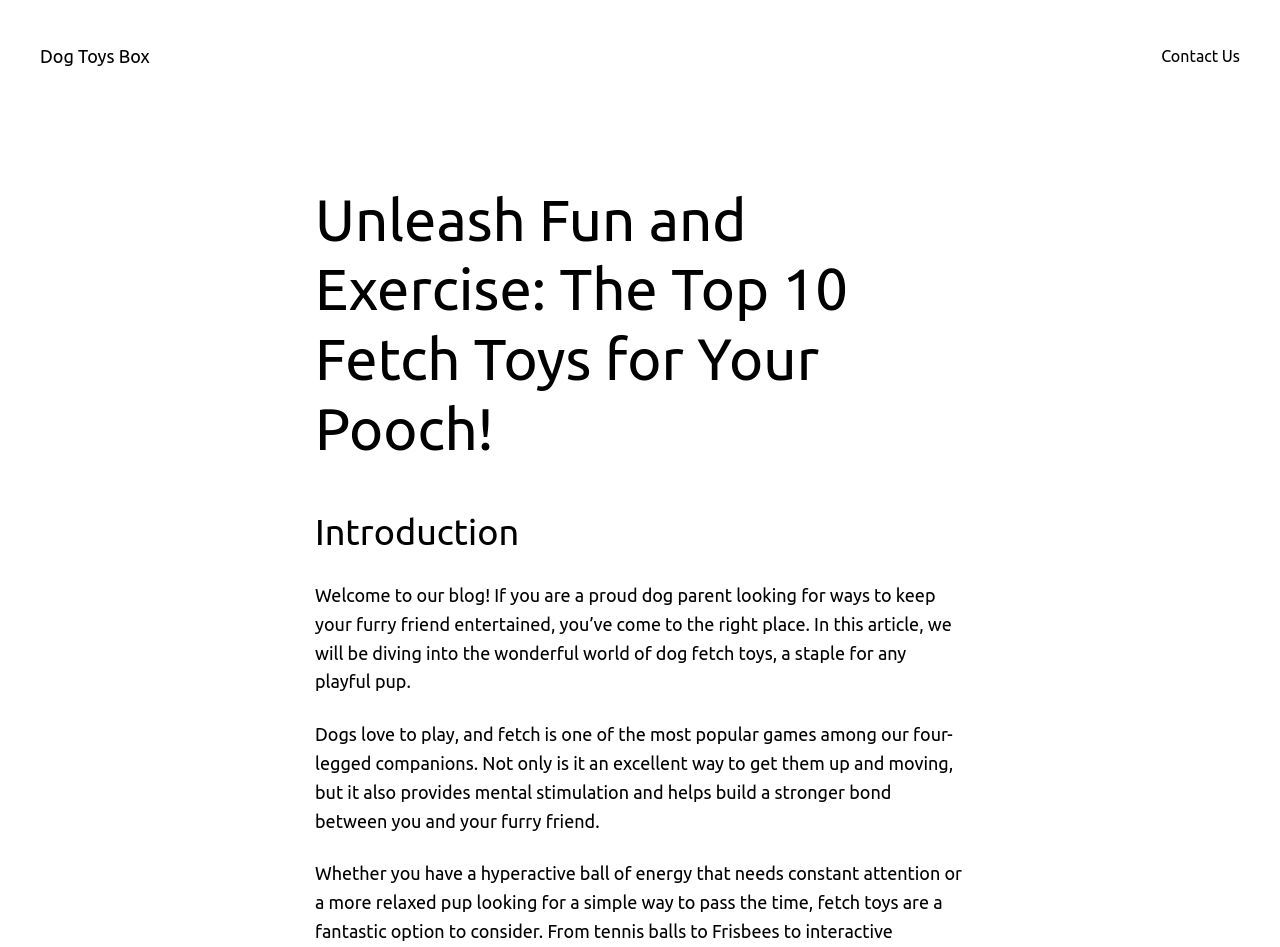Using the given element description, provide the bounding box coordinates (top-left x, top-left y, bottom-right x, bottom-right y) for the corresponding UI element in the screenshot: Dog Toys Box

[0.031, 0.048, 0.117, 0.069]